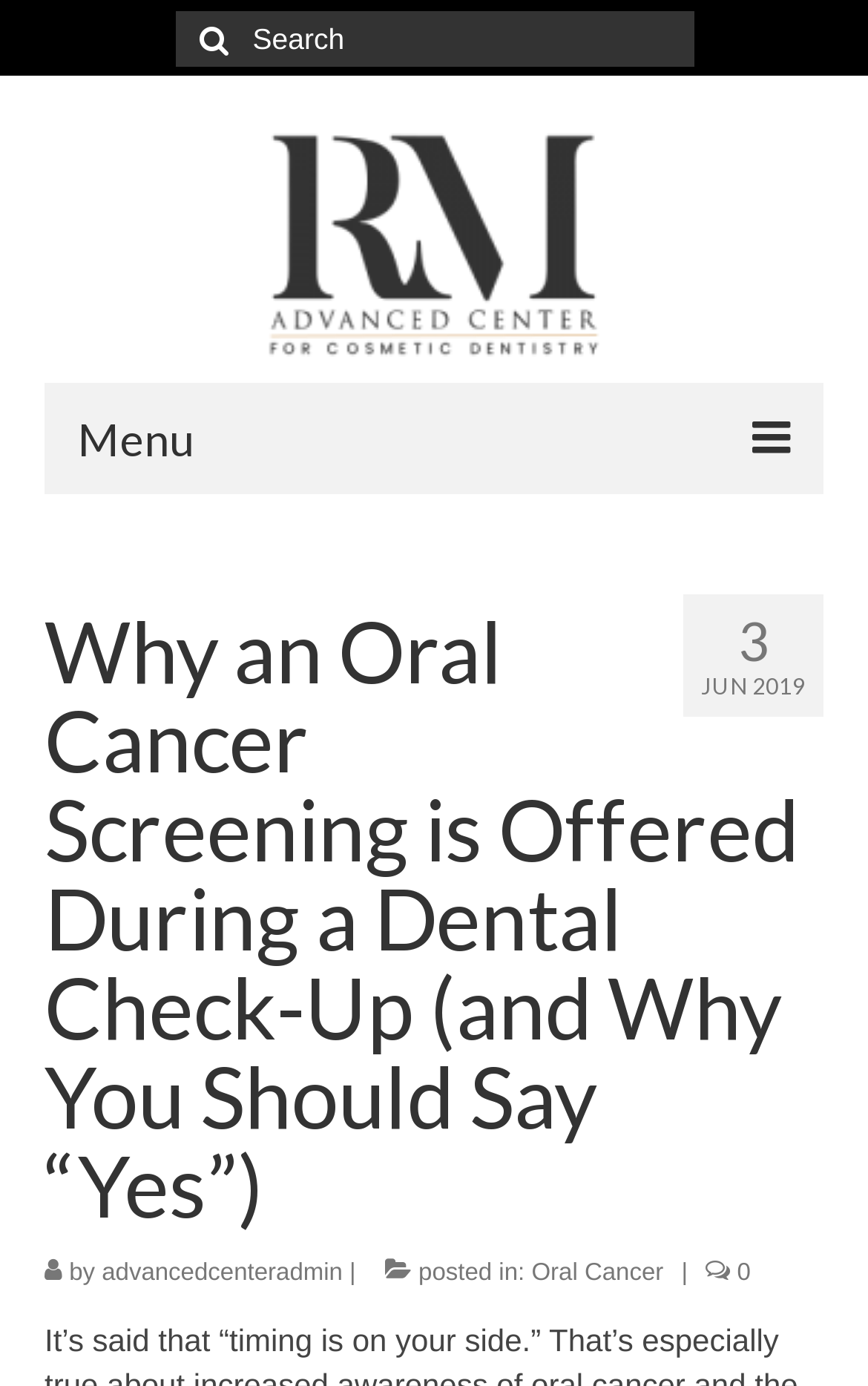Please identify the bounding box coordinates of the element that needs to be clicked to execute the following command: "Search for something". Provide the bounding box using four float numbers between 0 and 1, formatted as [left, top, right, bottom].

[0.201, 0.008, 0.799, 0.048]